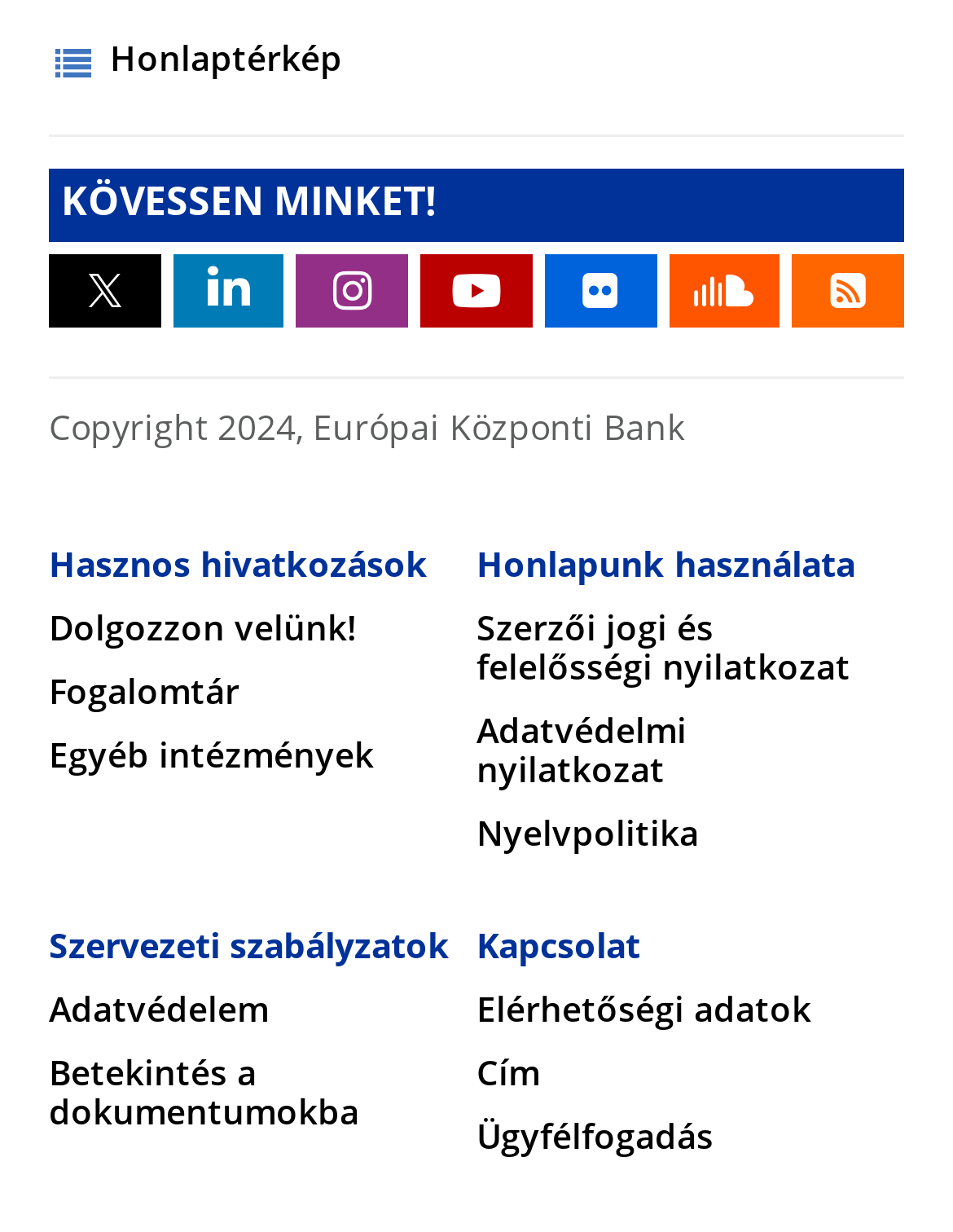Using the provided description Betekintés a dokumentumokba, find the bounding box coordinates for the UI element. Provide the coordinates in (top-left x, top-left y, bottom-right x, bottom-right y) format, ensuring all values are between 0 and 1.

[0.051, 0.86, 0.377, 0.92]